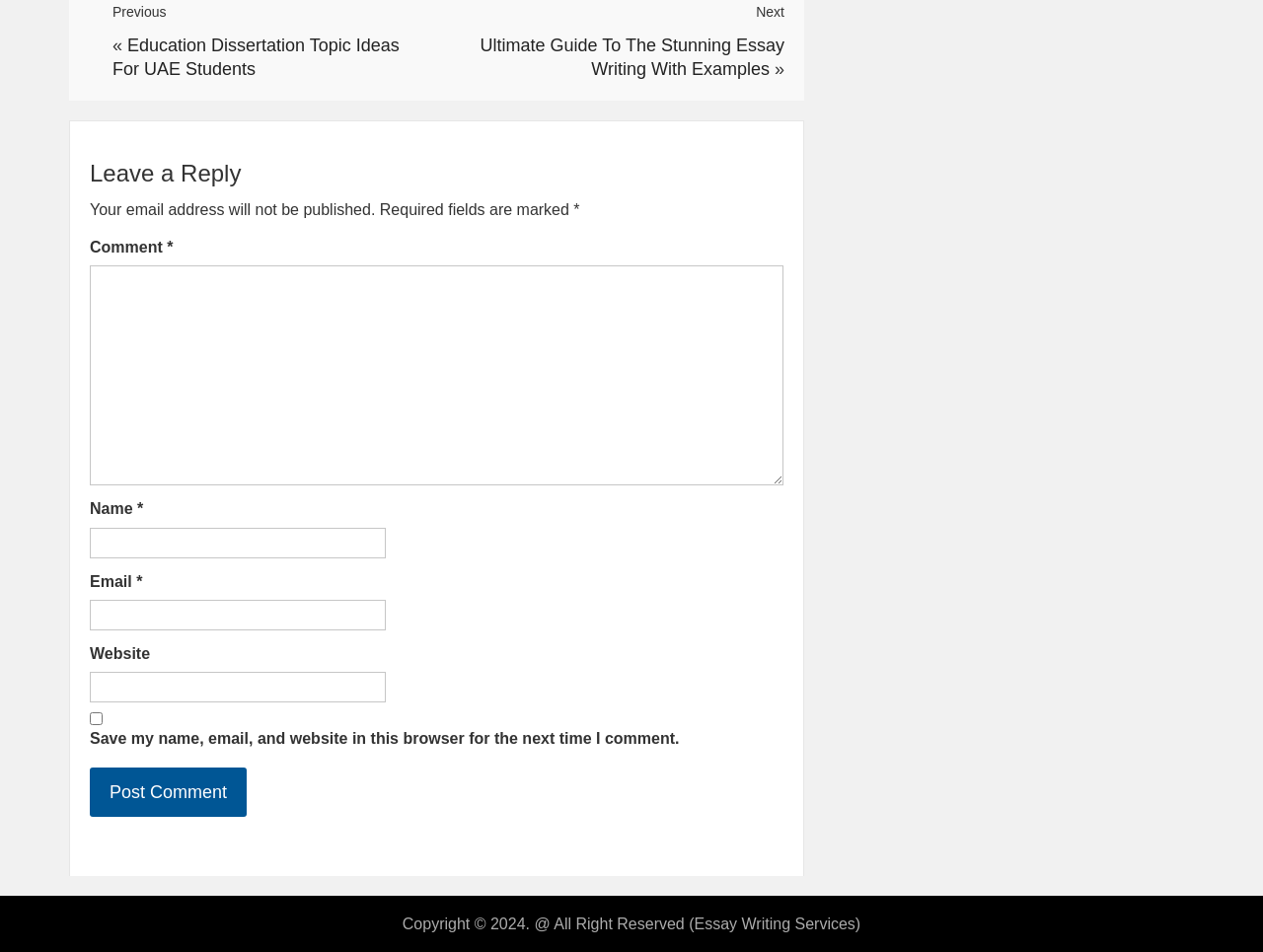Please reply to the following question using a single word or phrase: 
What is the button text for submitting a comment?

Post Comment